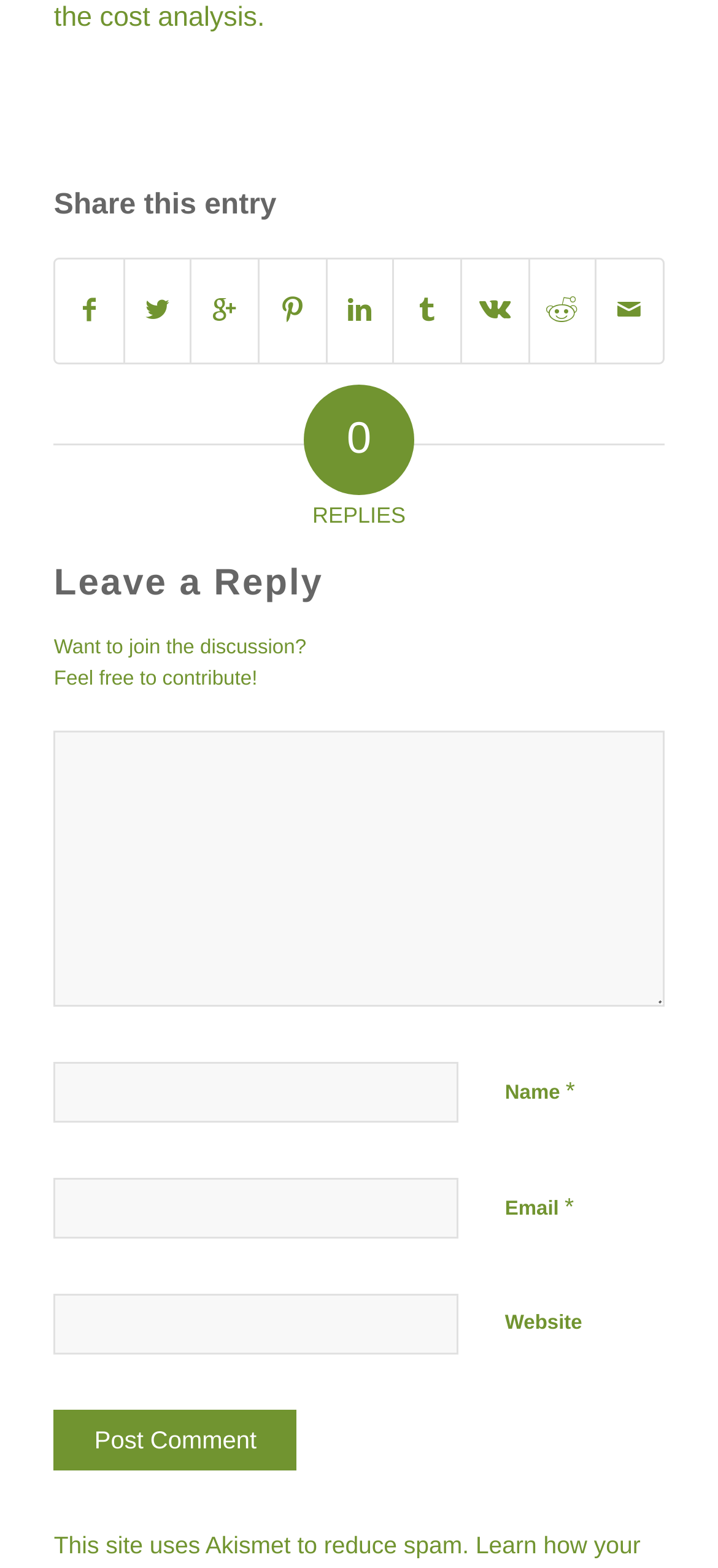Use a single word or phrase to respond to the question:
How many social media sharing options are available?

8